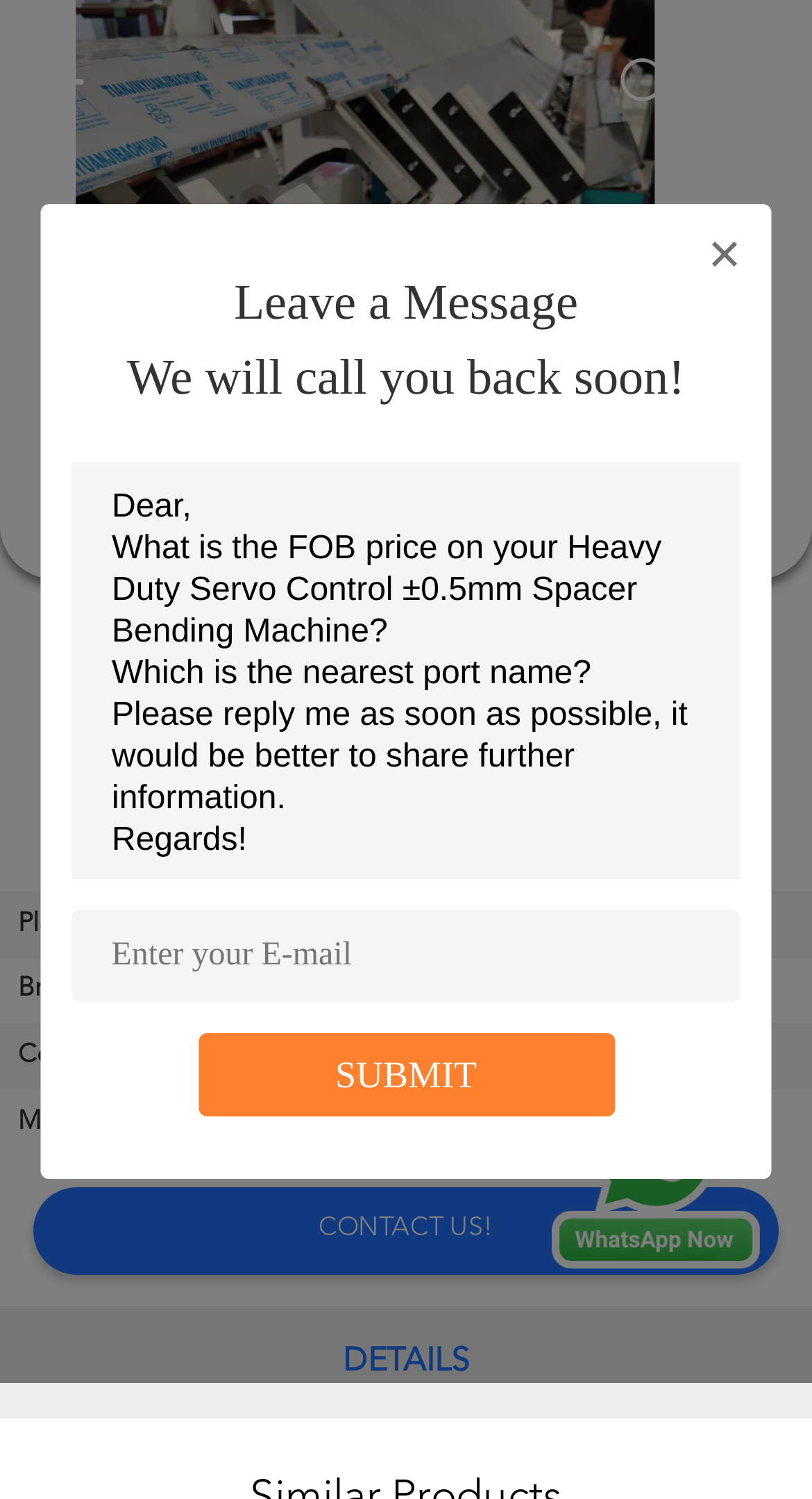Please specify the bounding box coordinates of the element that should be clicked to execute the given instruction: 'Go to HOME page'. Ensure the coordinates are four float numbers between 0 and 1, expressed as [left, top, right, bottom].

[0.0, 0.111, 0.195, 0.146]